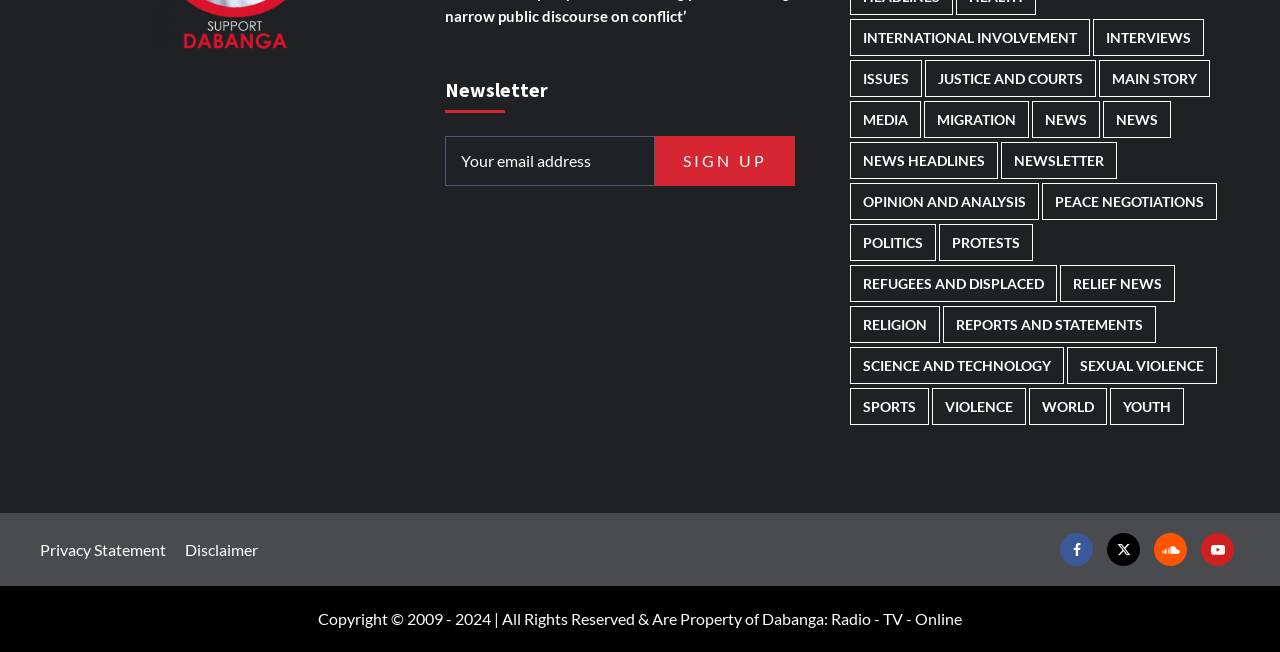Please find the bounding box coordinates of the element that needs to be clicked to perform the following instruction: "Read the latest news". The bounding box coordinates should be four float numbers between 0 and 1, represented as [left, top, right, bottom].

[0.859, 0.092, 0.945, 0.149]